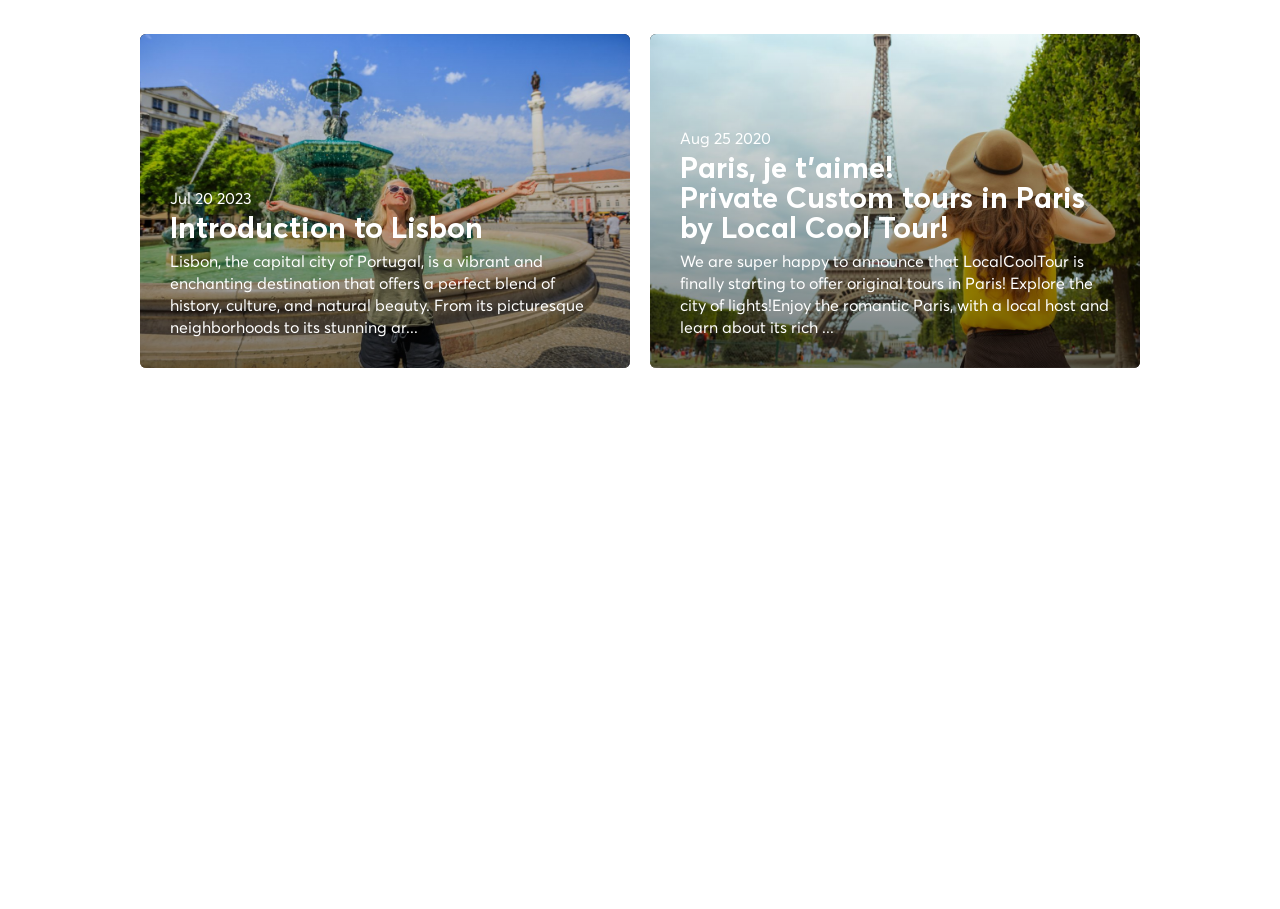What is the tagline of the tour company?
Using the image as a reference, deliver a detailed and thorough answer to the question.

The tagline of the tour company can be found in the middle section of the webpage, where it says 'Feel the city on a local tour' in a static text element.